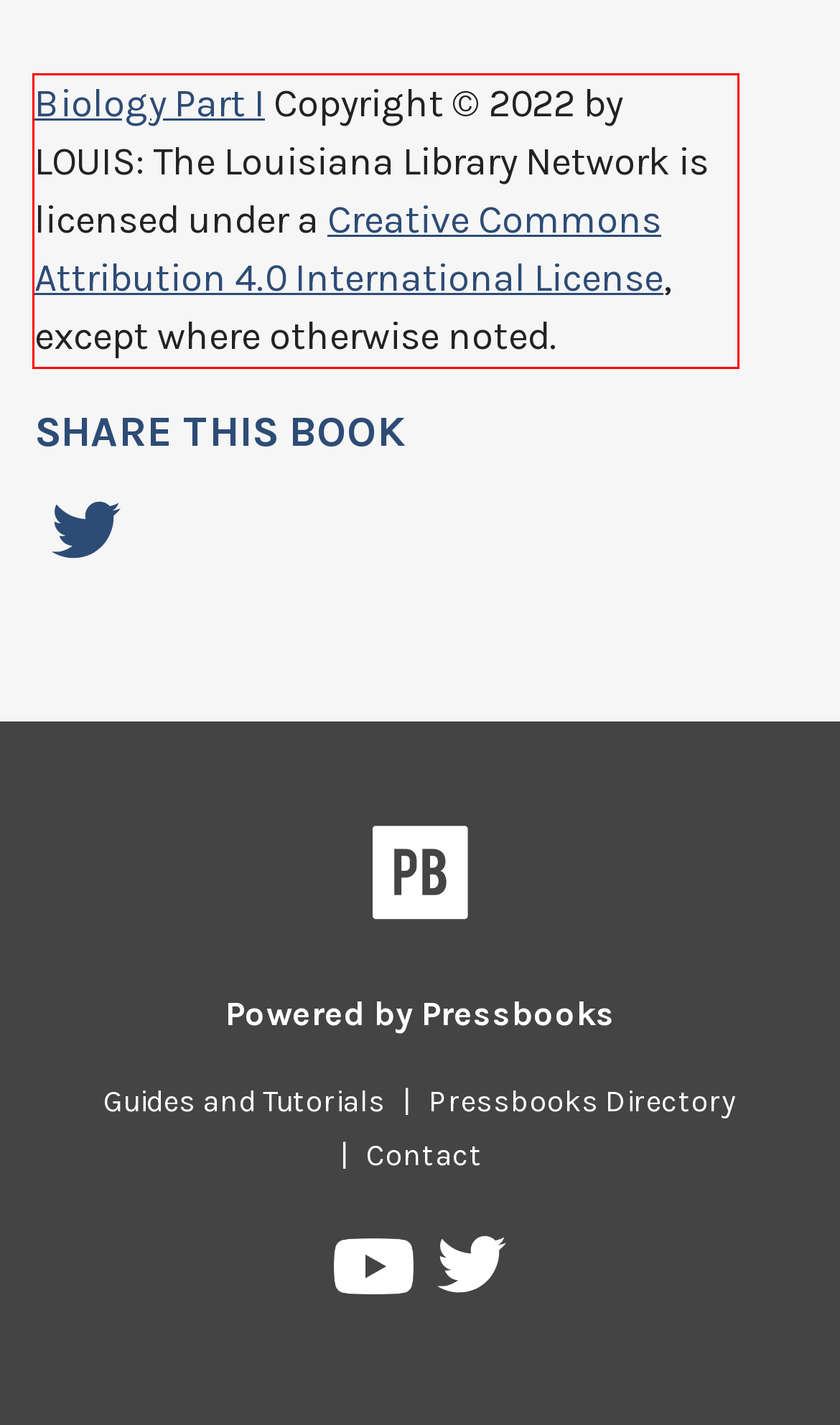Please extract the text content from the UI element enclosed by the red rectangle in the screenshot.

Biology Part I Copyright © 2022 by LOUIS: The Louisiana Library Network is licensed under a Creative Commons Attribution 4.0 International License, except where otherwise noted.